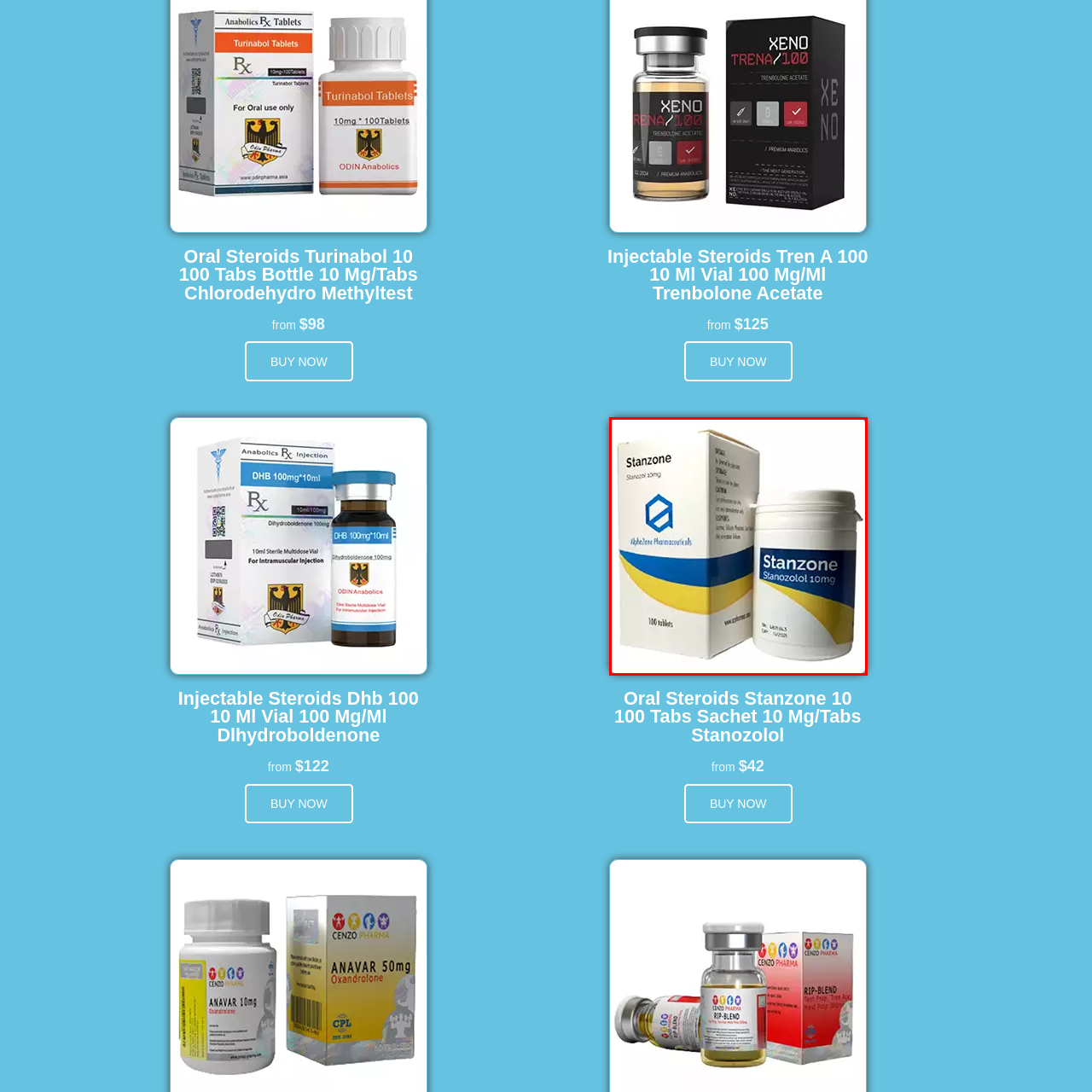What are the dominant colors used in the packaging design?
Analyze the image highlighted by the red bounding box and give a detailed response to the question using the information from the image.

The packaging design utilizes a white background with a vibrant blue and yellow stripe, giving it a modern and professional appearance. These two colors, blue and yellow, are the dominant colors used in the design.